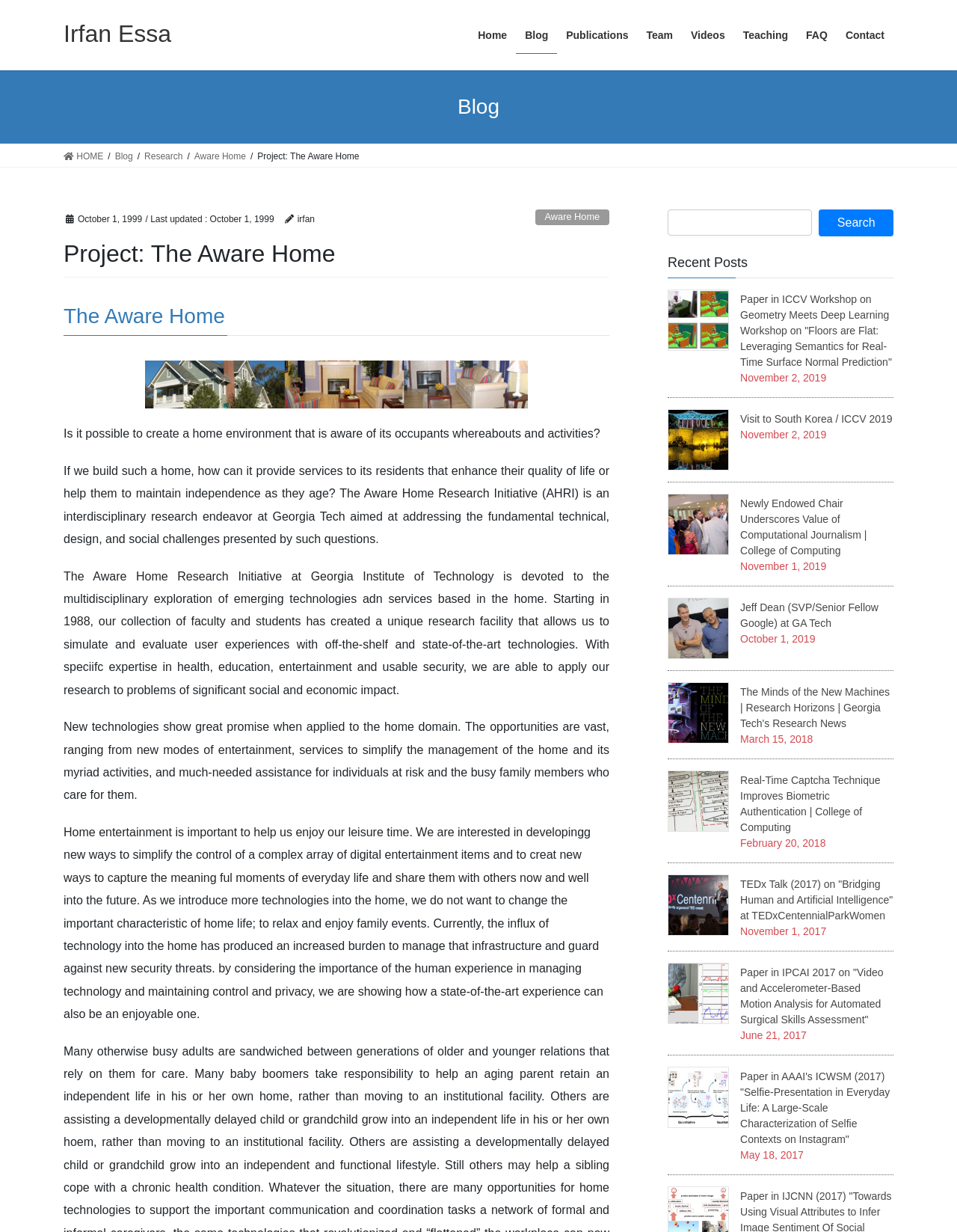Locate the UI element described by Aware Home and provide its bounding box coordinates. Use the format (top-left x, top-left y, bottom-right x, bottom-right y) with all values as floating point numbers between 0 and 1.

[0.203, 0.121, 0.257, 0.132]